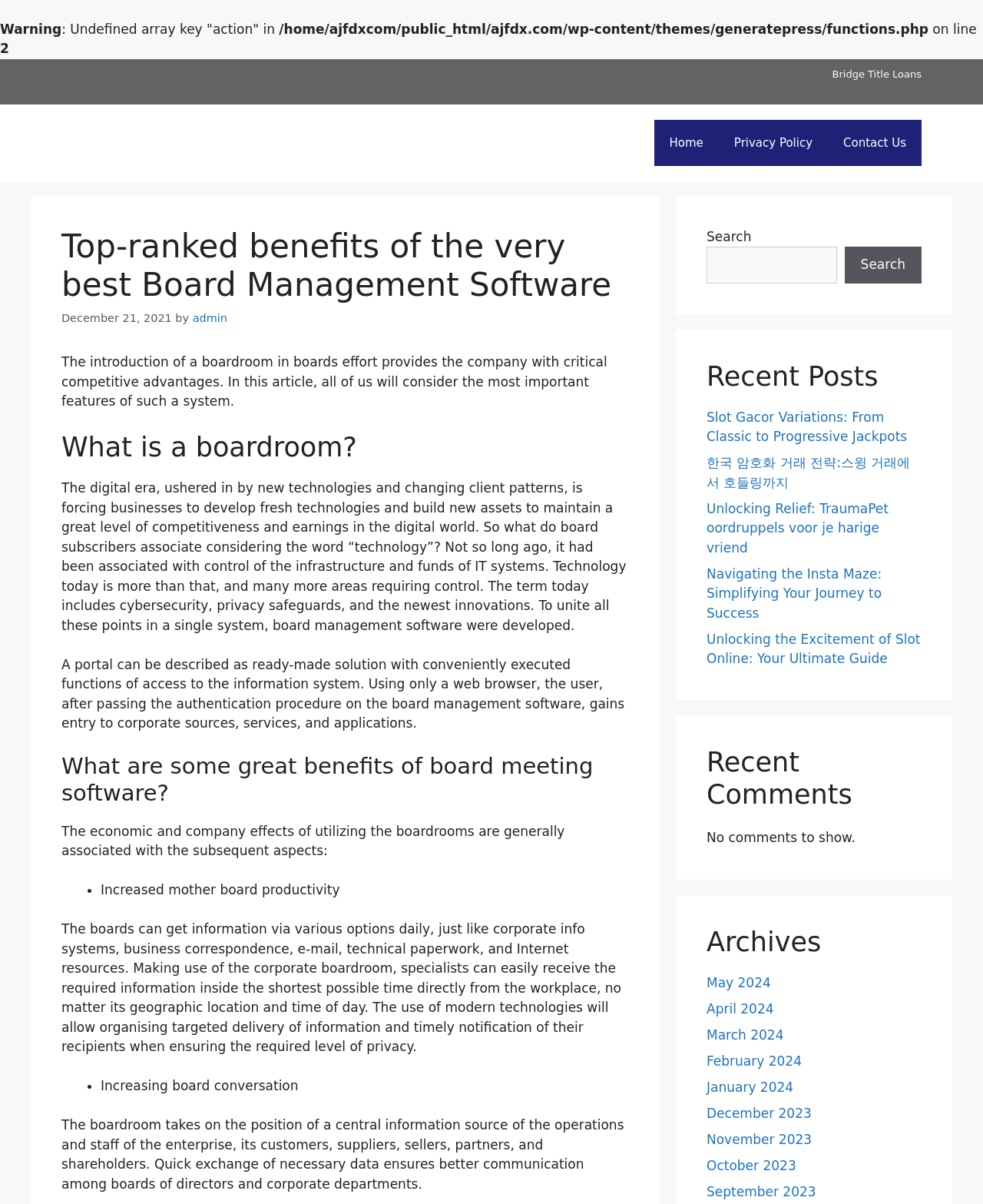What is the purpose of a boardroom?
Please give a detailed and elaborate answer to the question.

I found the purpose of a boardroom by reading the text that describes it as 'a ready-made solution with conveniently executed functions of access to the information system' and 'to unite all these points in a single system'.